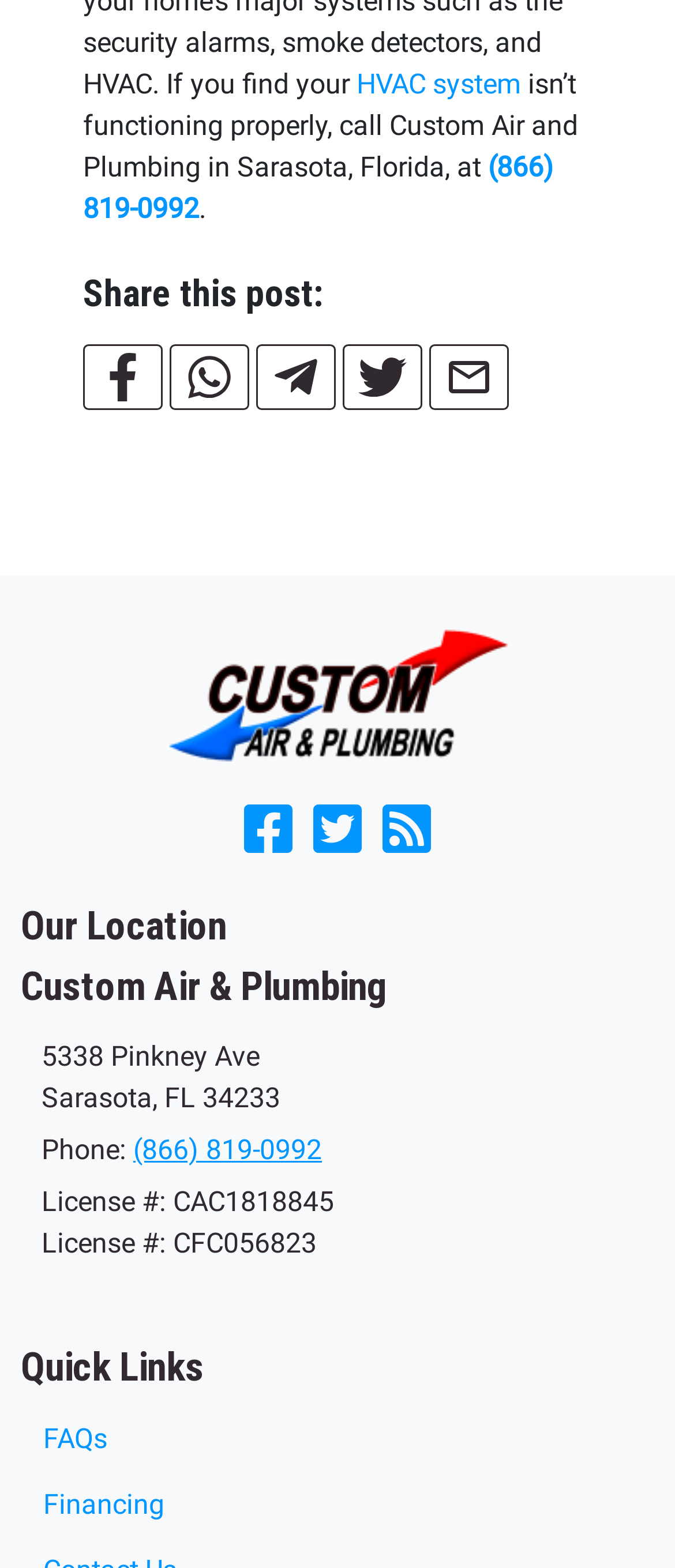Refer to the image and offer a detailed explanation in response to the question: What is the address of Custom Air & Plumbing?

The address can be found in the 'Our Location' section of the webpage, where it lists the street address, city, state, and zip code.